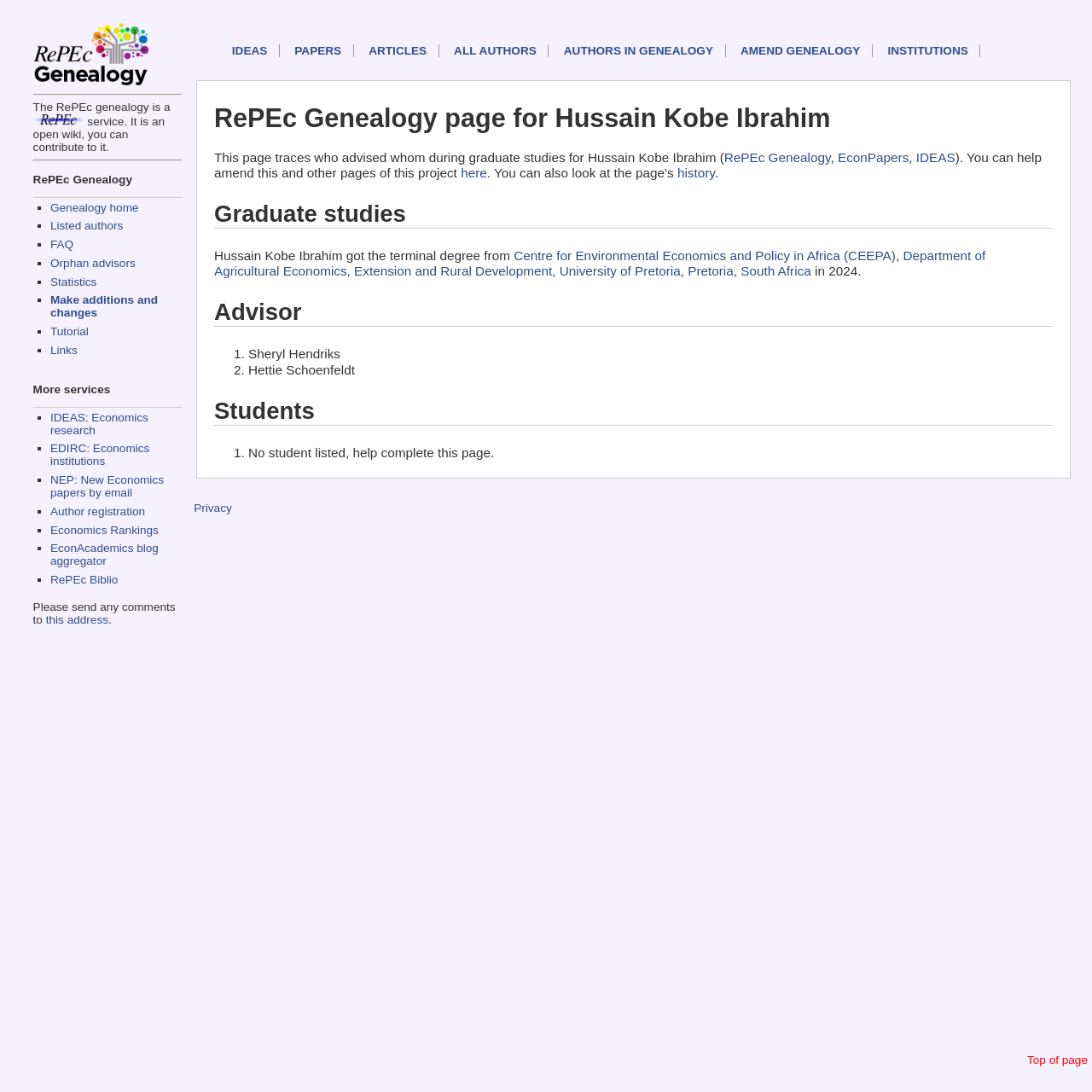Identify and provide the main heading of the webpage.

RePEc Genealogy page for Hussain Kobe Ibrahim